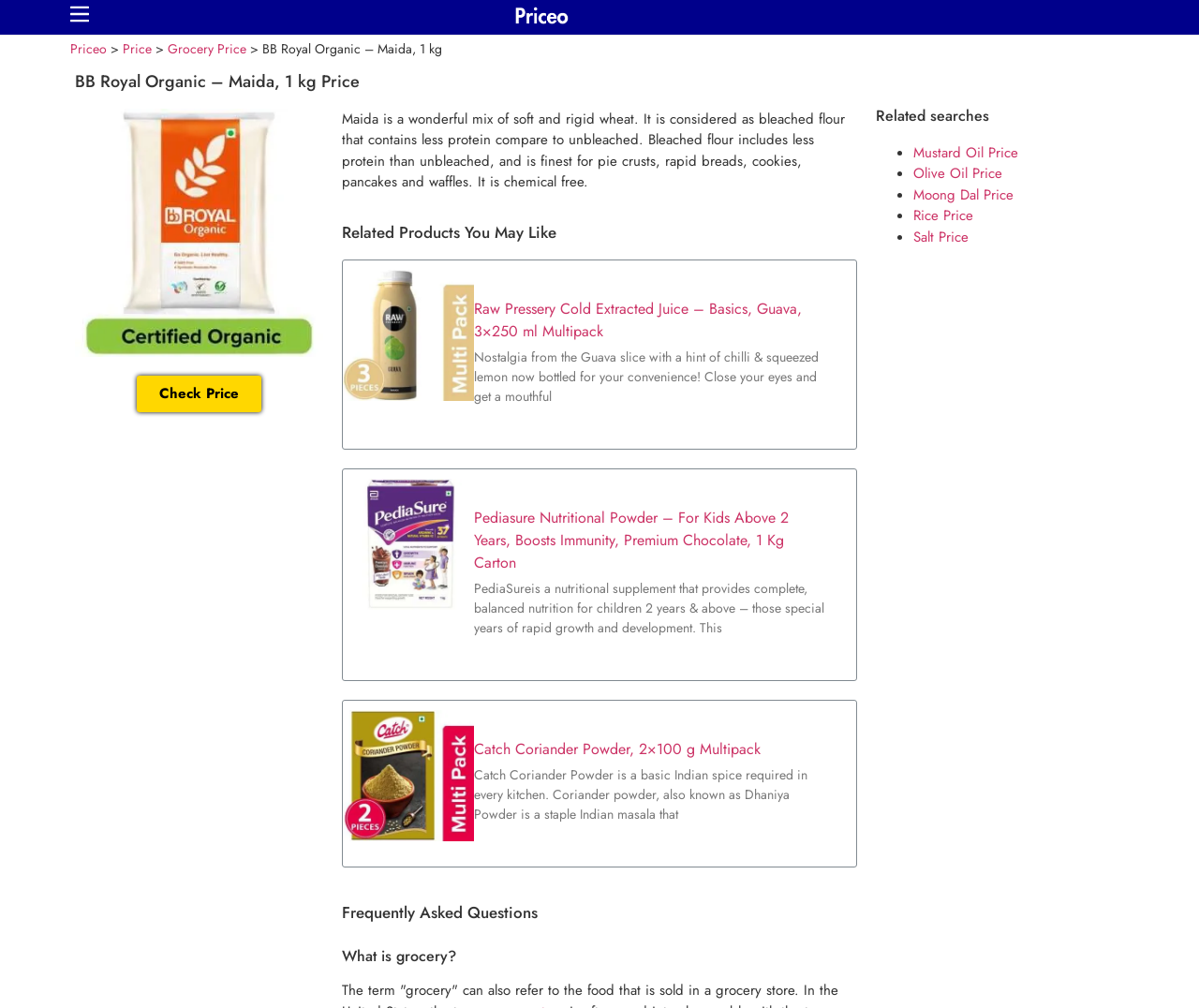What is the section below the product description?
Use the image to give a comprehensive and detailed response to the question.

I found a heading element with the text 'Frequently Asked Questions' below the product description. This suggests that the section below the product description is dedicated to frequently asked questions.